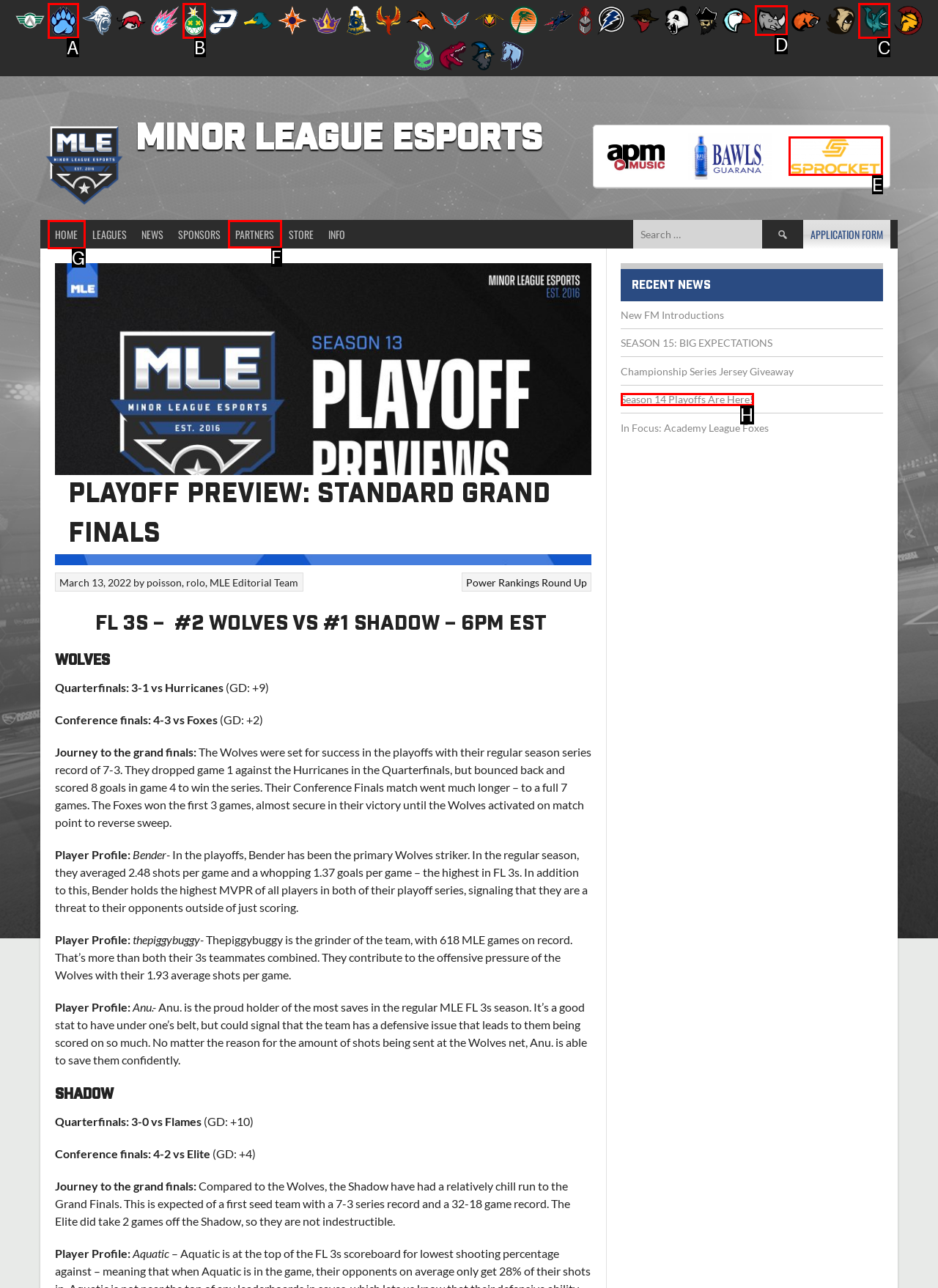Determine the correct UI element to click for this instruction: Go to HOME. Respond with the letter of the chosen element.

G